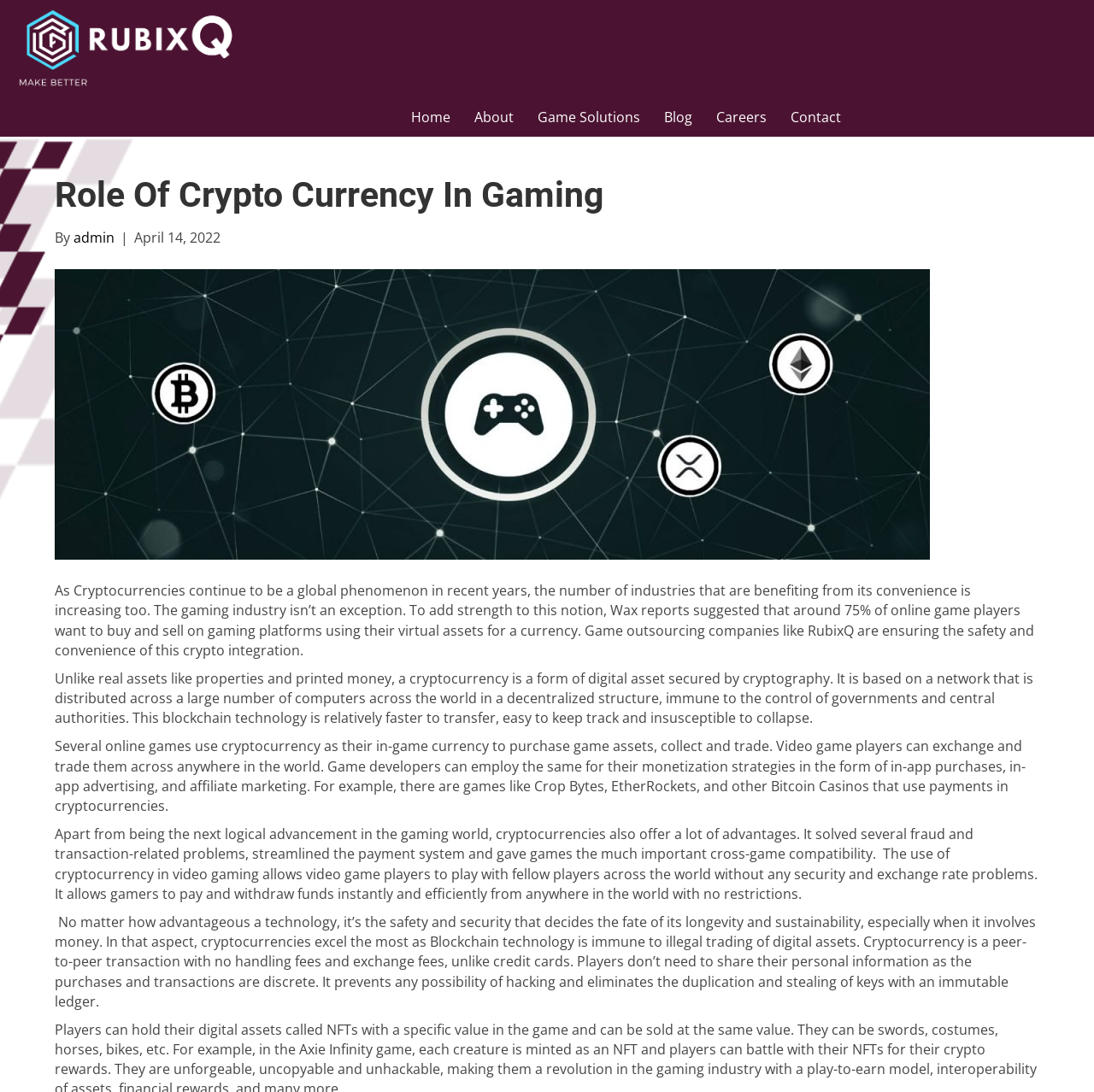Please find the bounding box coordinates of the element's region to be clicked to carry out this instruction: "Go to the 'Home' page".

[0.368, 0.091, 0.42, 0.125]